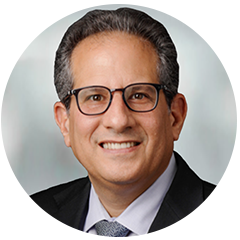What is the name of the hospital where Jeffrey Goldberg is involved on the Child Psychiatry advisory board?
Look at the screenshot and respond with one word or a short phrase.

Mount Sinai Hospital